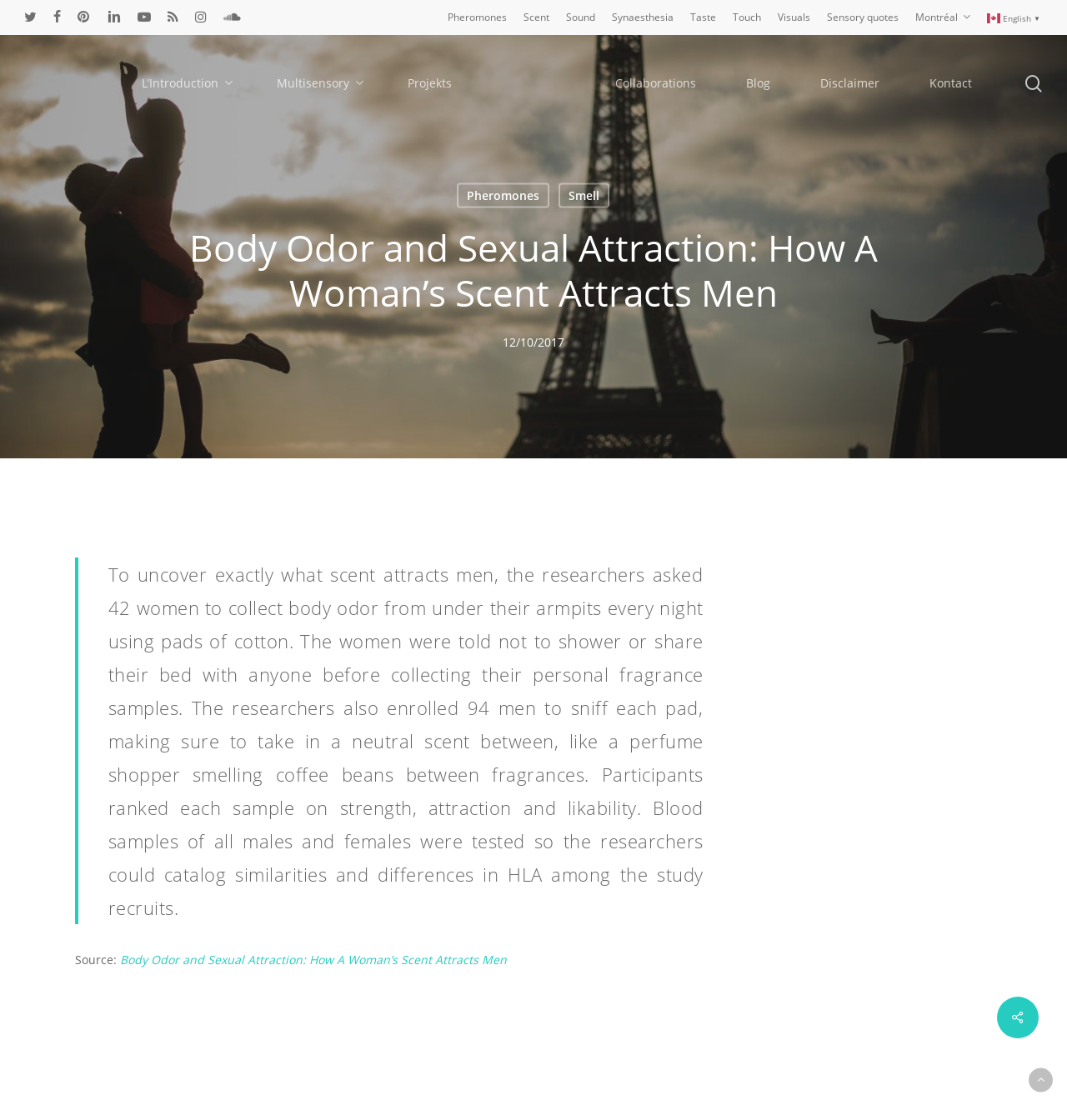Provide an in-depth caption for the webpage.

This webpage is about body odor and sexual attraction, specifically how a woman's scent attracts men. At the top, there are several social media links, including Twitter, Facebook, and Instagram, aligned horizontally. Below these links, there are more links to various topics, such as Pheromones, Scent, Sound, and Synaesthesia, also aligned horizontally.

On the left side, there is a search bar with a textbox and a search button. Above the search bar, there is a link to close the search function. On the right side, there is a logo of msensory, accompanied by a link to the website.

The main content of the webpage is divided into several sections. The first section is a heading that repeats the title of the webpage. Below the heading, there is a date, "12/10/2017". The main article is presented in a blockquote format, with a text describing a research study on body odor and attraction. The text is divided into paragraphs, with a source link at the bottom.

At the top right corner, there are more links to various pages, including L'Introduction, Multisensory, Projekts, Collaborations, Blog, Disclaimer, and Kontact. There is also a search link at the bottom right corner. Finally, at the very bottom, there are two more links, one with a downward arrow symbol and another with two upward arrow symbols.